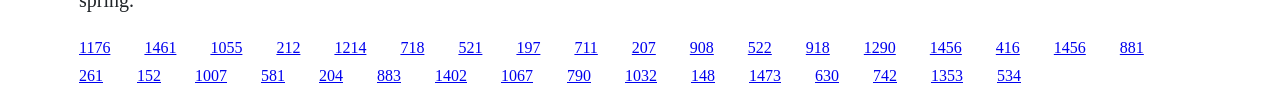Provide a one-word or one-phrase answer to the question:
How many links are on the webpage?

50